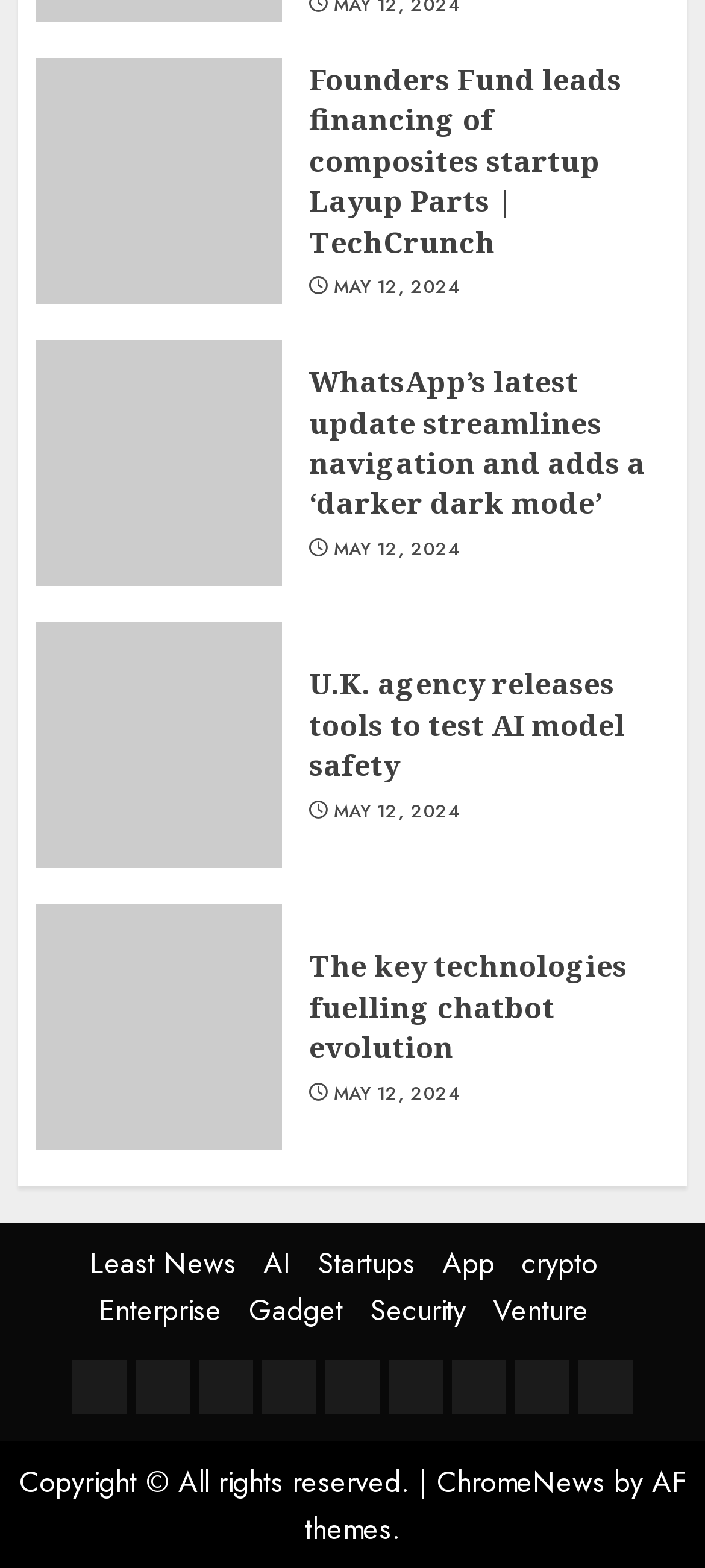Examine the screenshot and answer the question in as much detail as possible: How many news articles are displayed on the page?

I counted the number of headings with news titles such as 'Founders Fund leads financing of composites startup Layup Parts | TechCrunch', 'WhatsApp’s latest update streamlines navigation and adds a ‘darker dark mode’', 'U.K. agency releases tools to test AI model safety', and 'The key technologies fuelling chatbot evolution'.